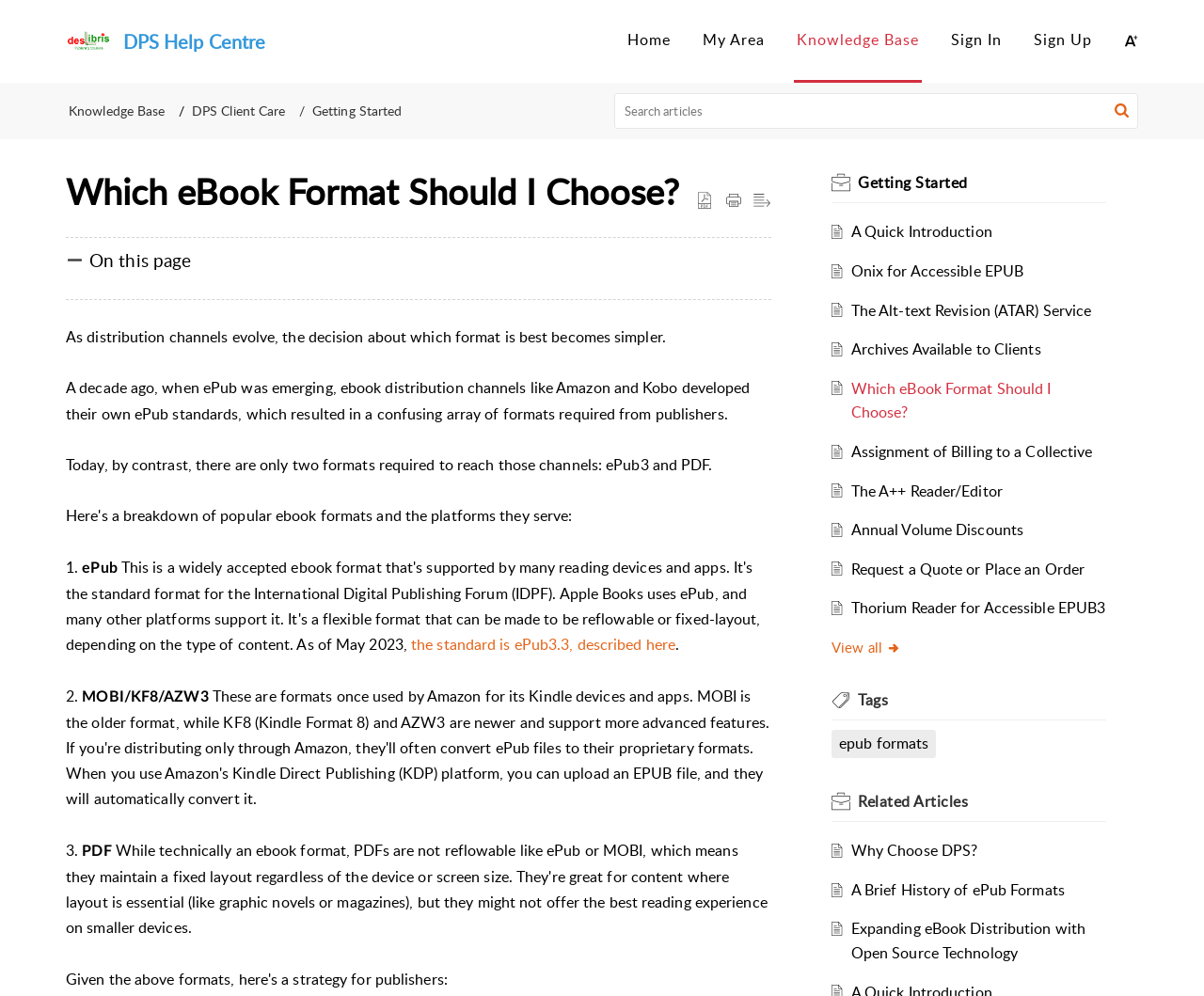What are the two formats required to reach ebook distribution channels?
Examine the image and provide an in-depth answer to the question.

According to the webpage, as distribution channels evolve, the decision about which format is best becomes simpler. Today, there are only two formats required to reach those channels: ePub3 and PDF.